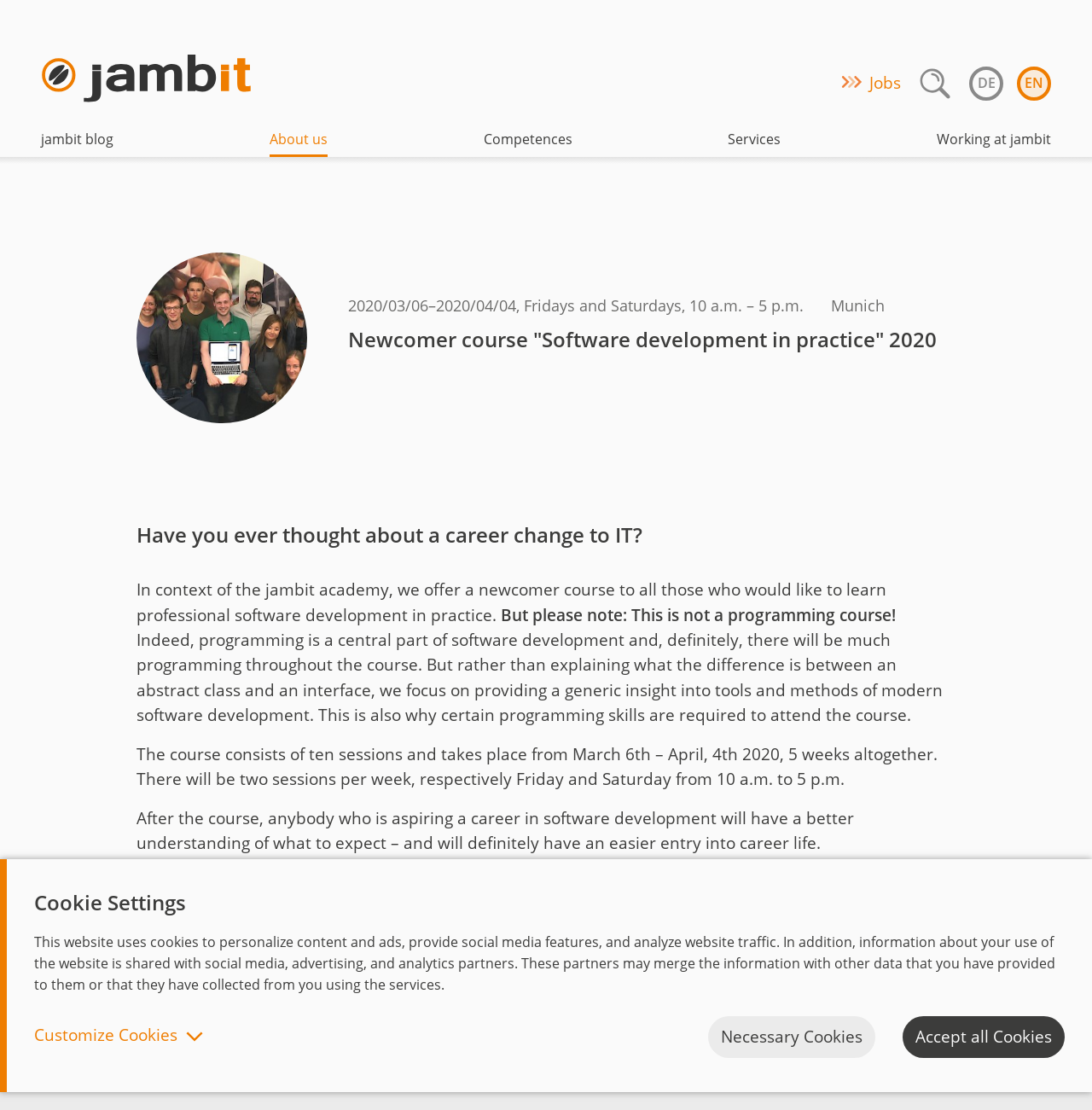Where will the course take place?
Refer to the screenshot and deliver a thorough answer to the question presented.

The location of the course can be found in the paragraph that describes the course. It states that the course will take place in Munich.